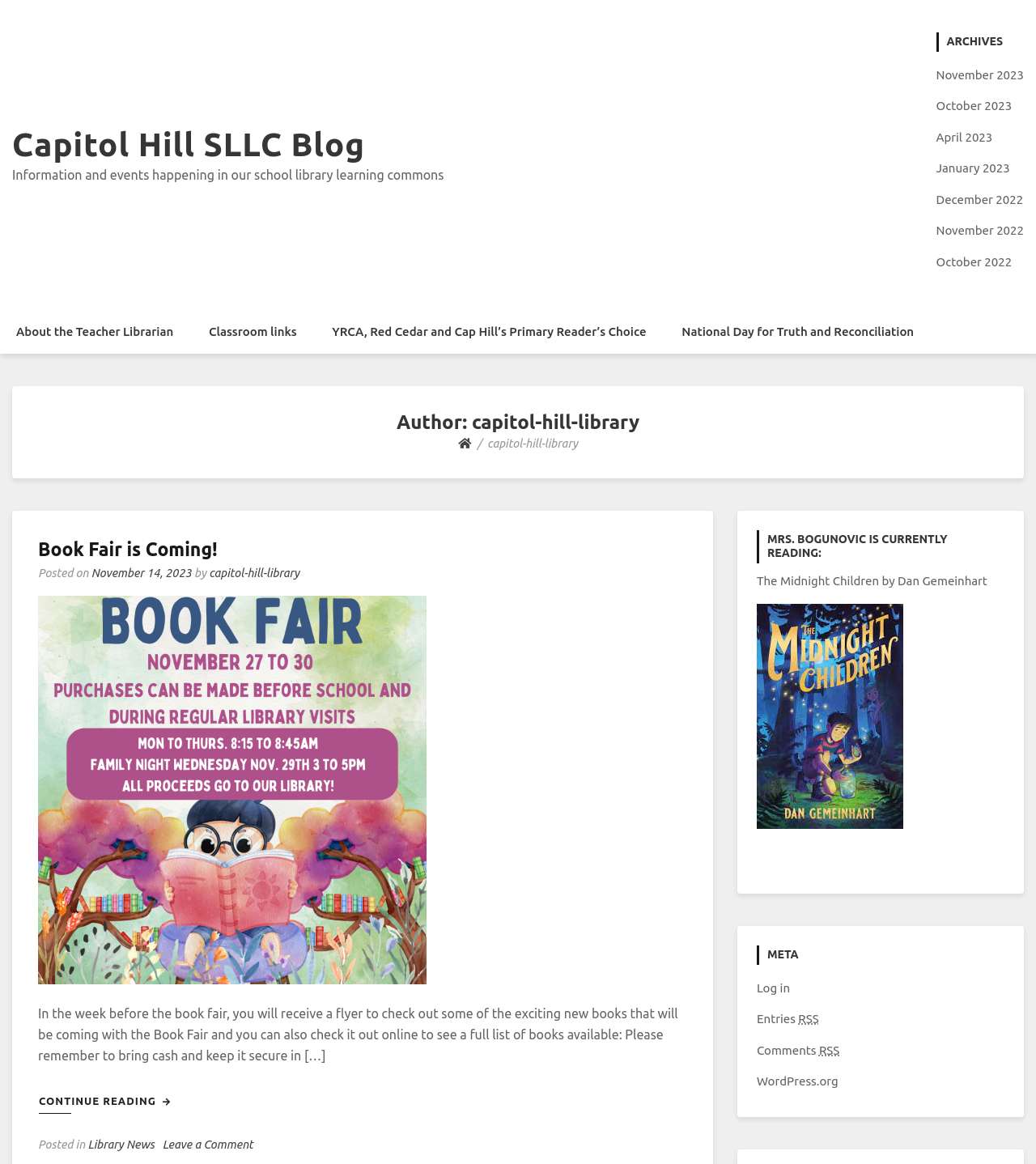What is the name of the blog?
Using the details shown in the screenshot, provide a comprehensive answer to the question.

The name of the blog can be found in the heading element at the top of the page, which reads 'Capitol Hill SLLC Blog'.